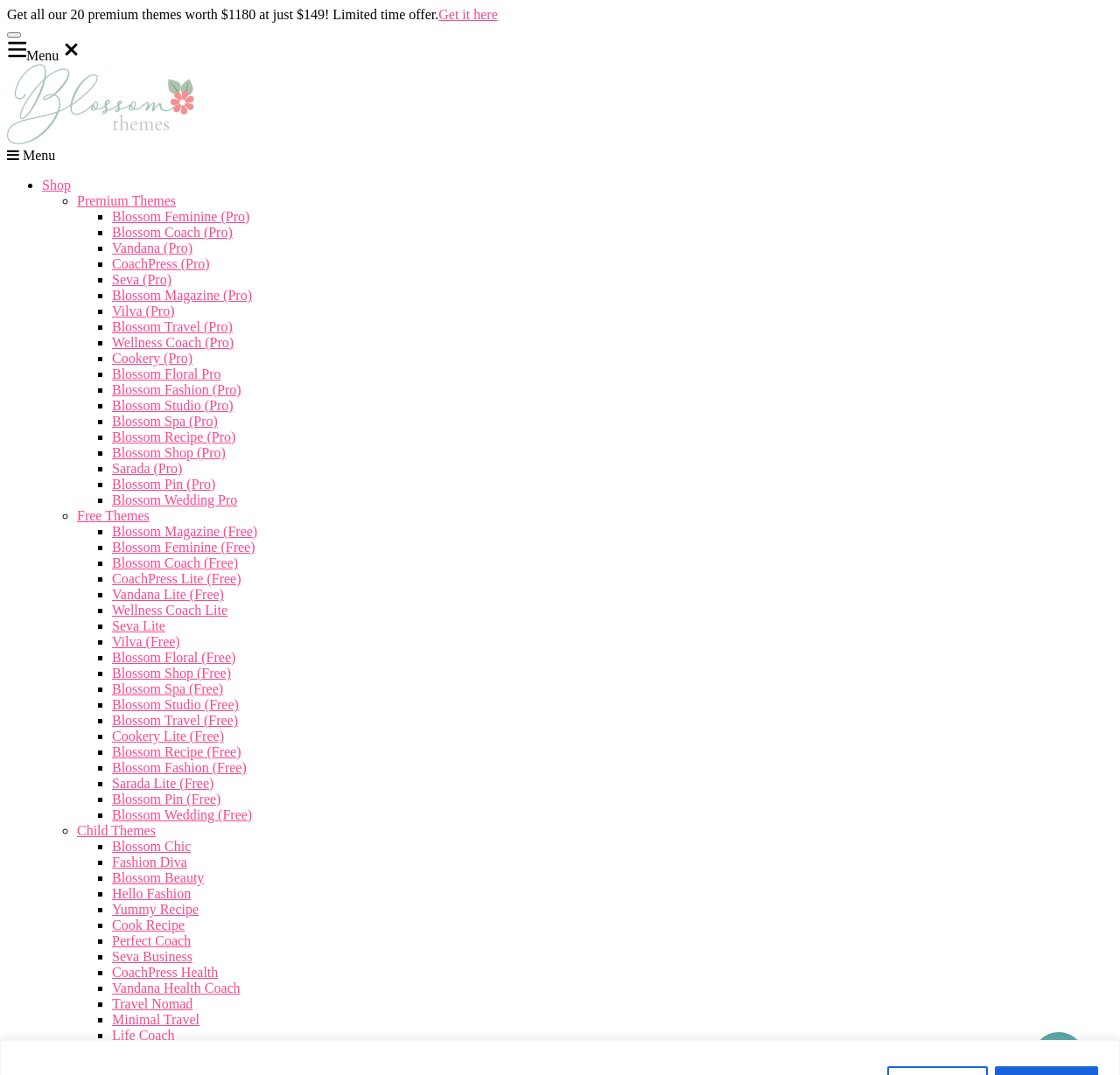Locate the bounding box coordinates of the segment that needs to be clicked to meet this instruction: "Visit the Blossom Themes website".

[0.006, 0.151, 0.092, 0.164]